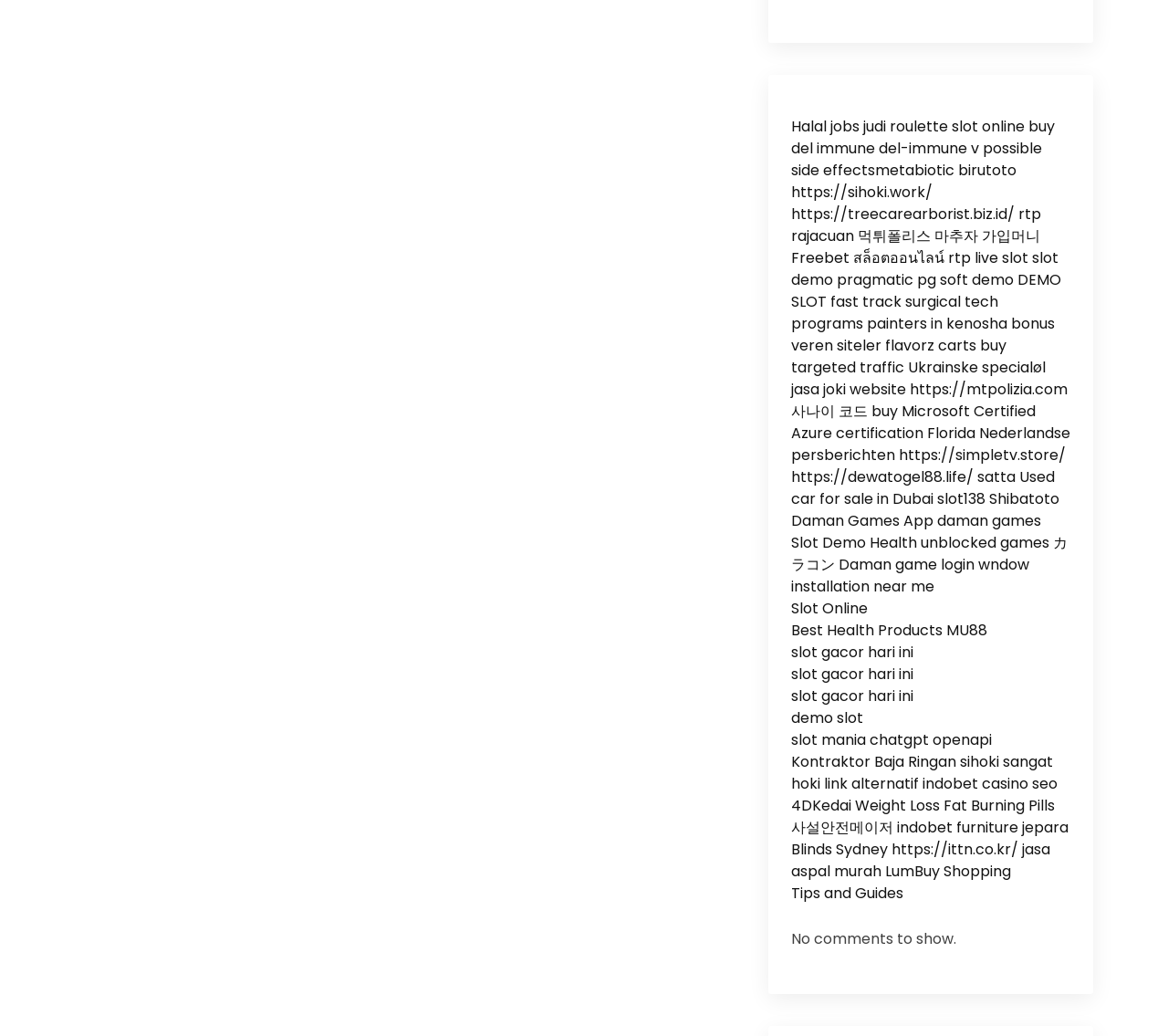Provide the bounding box coordinates of the area you need to click to execute the following instruction: "Learn about Health".

[0.745, 0.514, 0.785, 0.534]